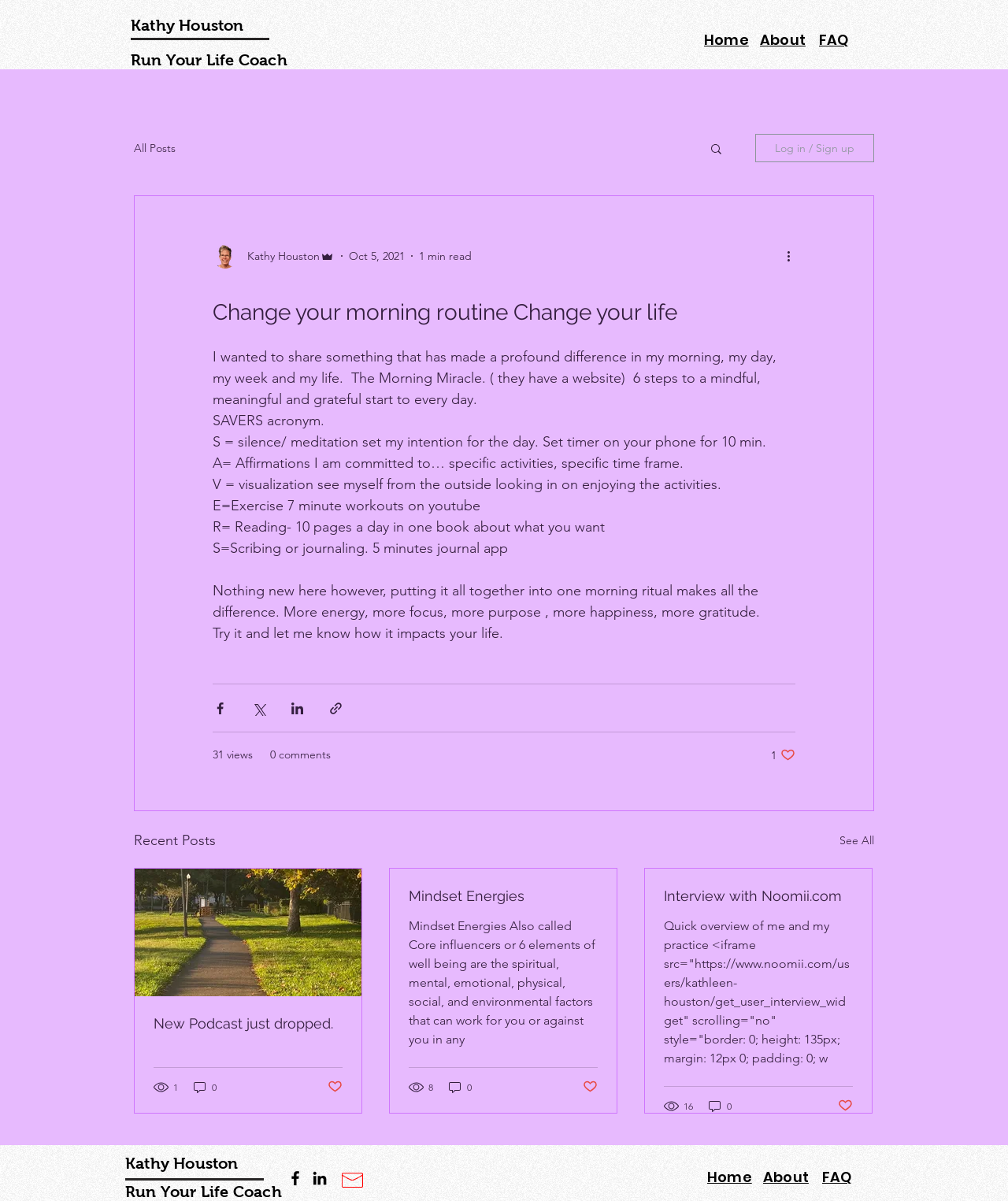Locate the bounding box coordinates of the element to click to perform the following action: 'Click on the 'Home' link'. The coordinates should be given as four float values between 0 and 1, in the form of [left, top, right, bottom].

[0.698, 0.026, 0.743, 0.04]